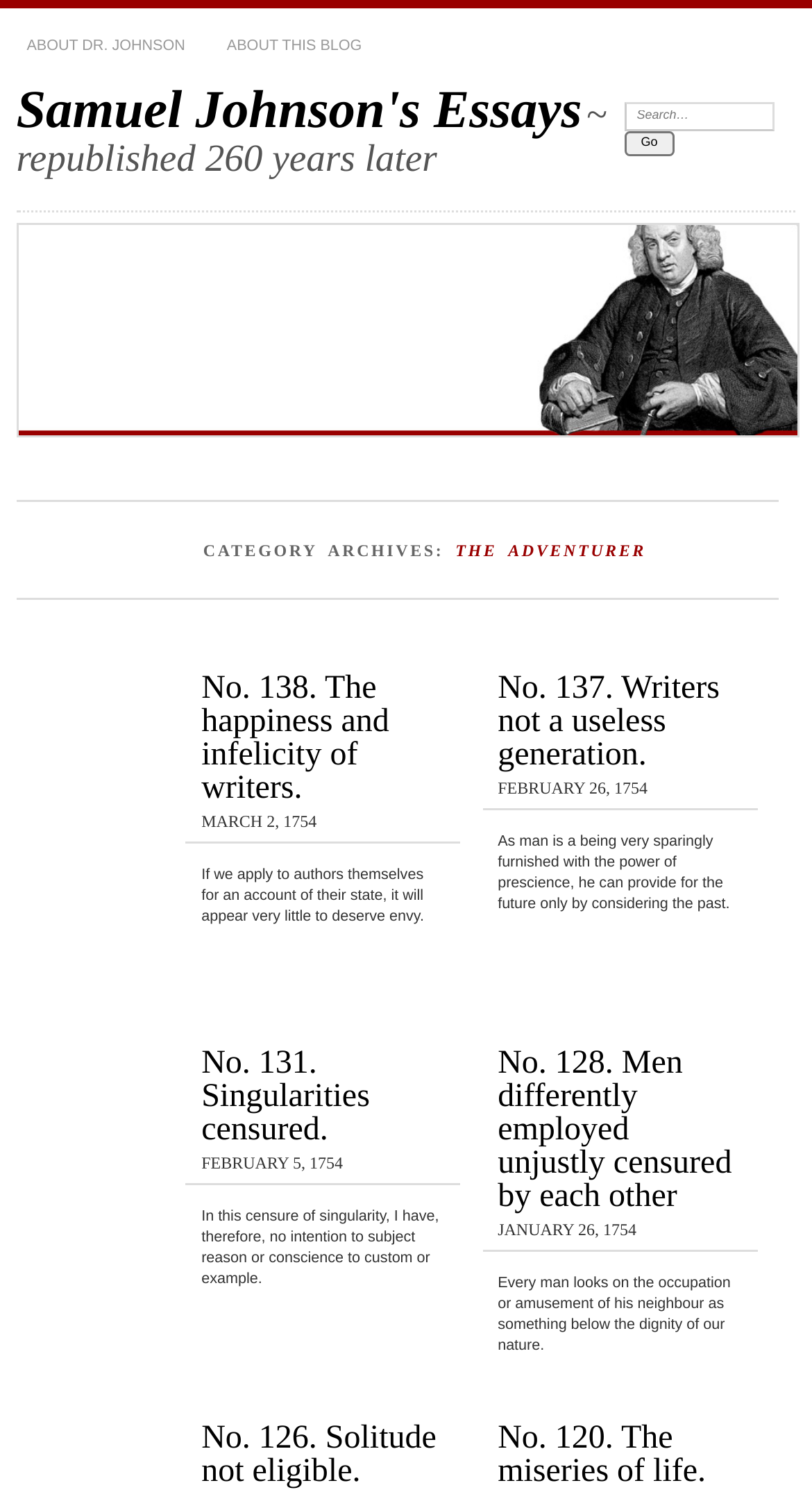What is the date of the essay 'No. 138. The happiness and infelicity of writers.'? Based on the screenshot, please respond with a single word or phrase.

MARCH 2, 1754